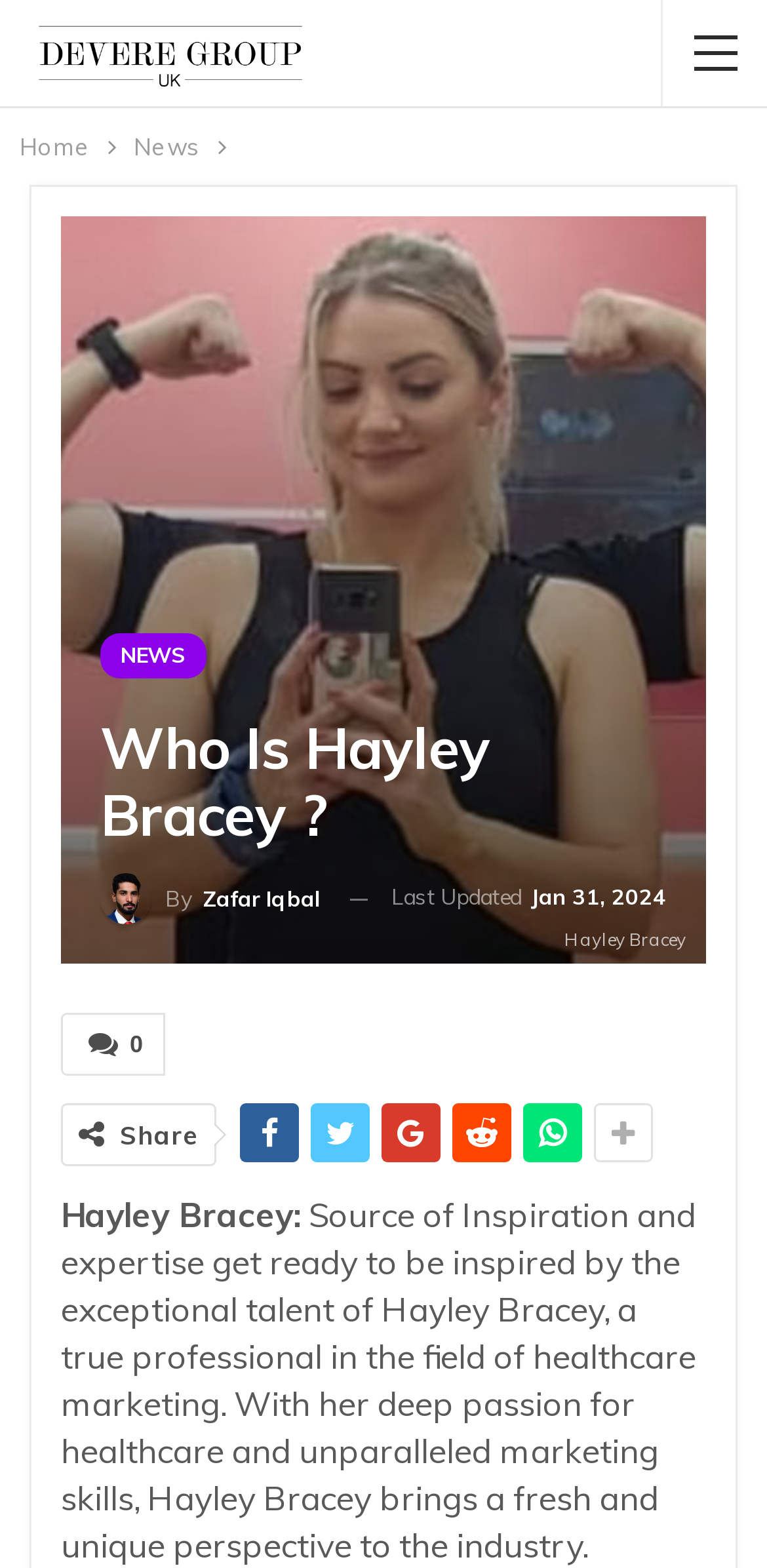Predict the bounding box coordinates of the UI element that matches this description: "0". The coordinates should be in the format [left, top, right, bottom] with each value between 0 and 1.

[0.079, 0.646, 0.215, 0.686]